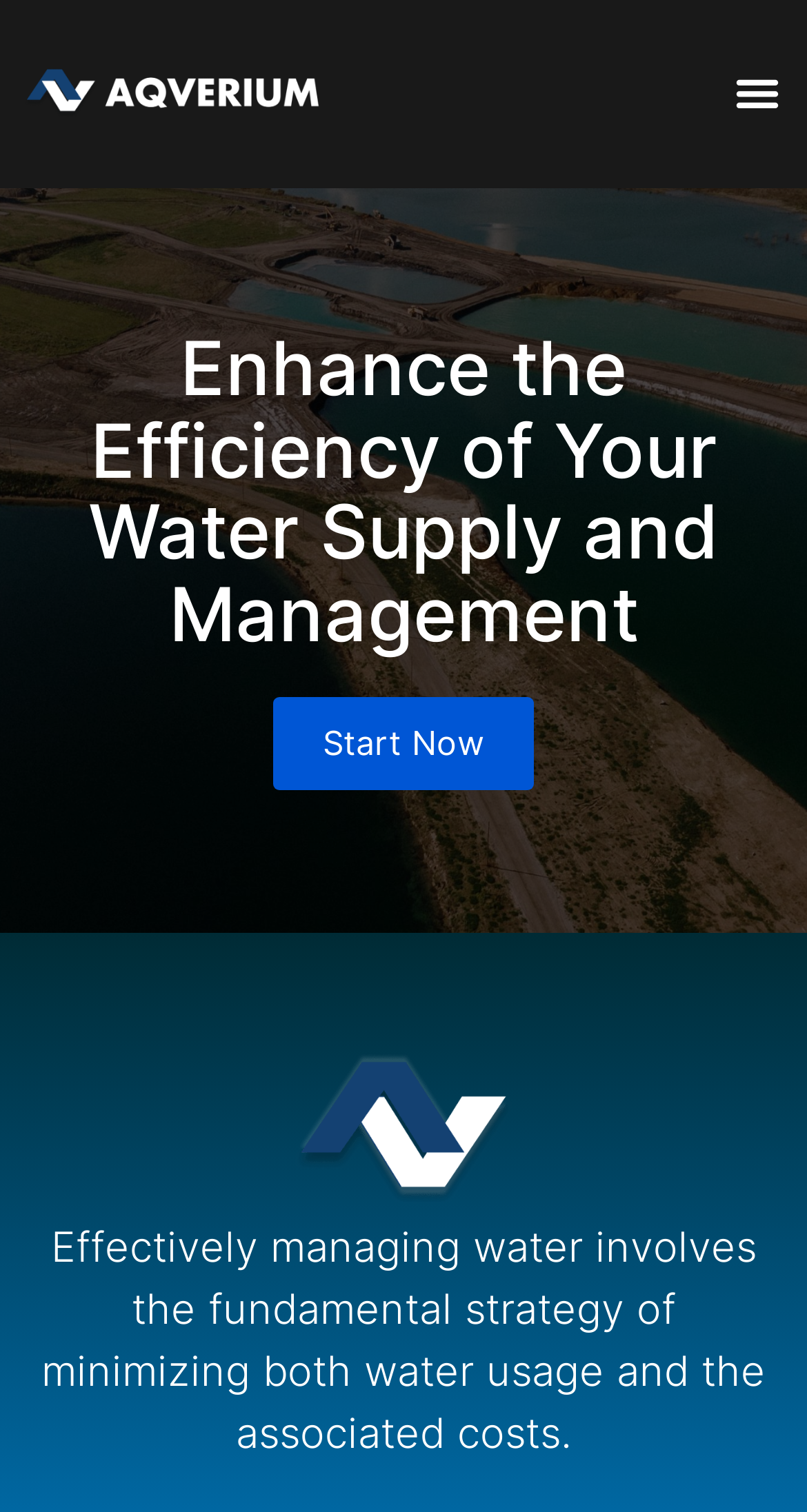Please determine the bounding box of the UI element that matches this description: Start Now. The coordinates should be given as (top-left x, top-left y, bottom-right x, bottom-right y), with all values between 0 and 1.

[0.338, 0.461, 0.662, 0.523]